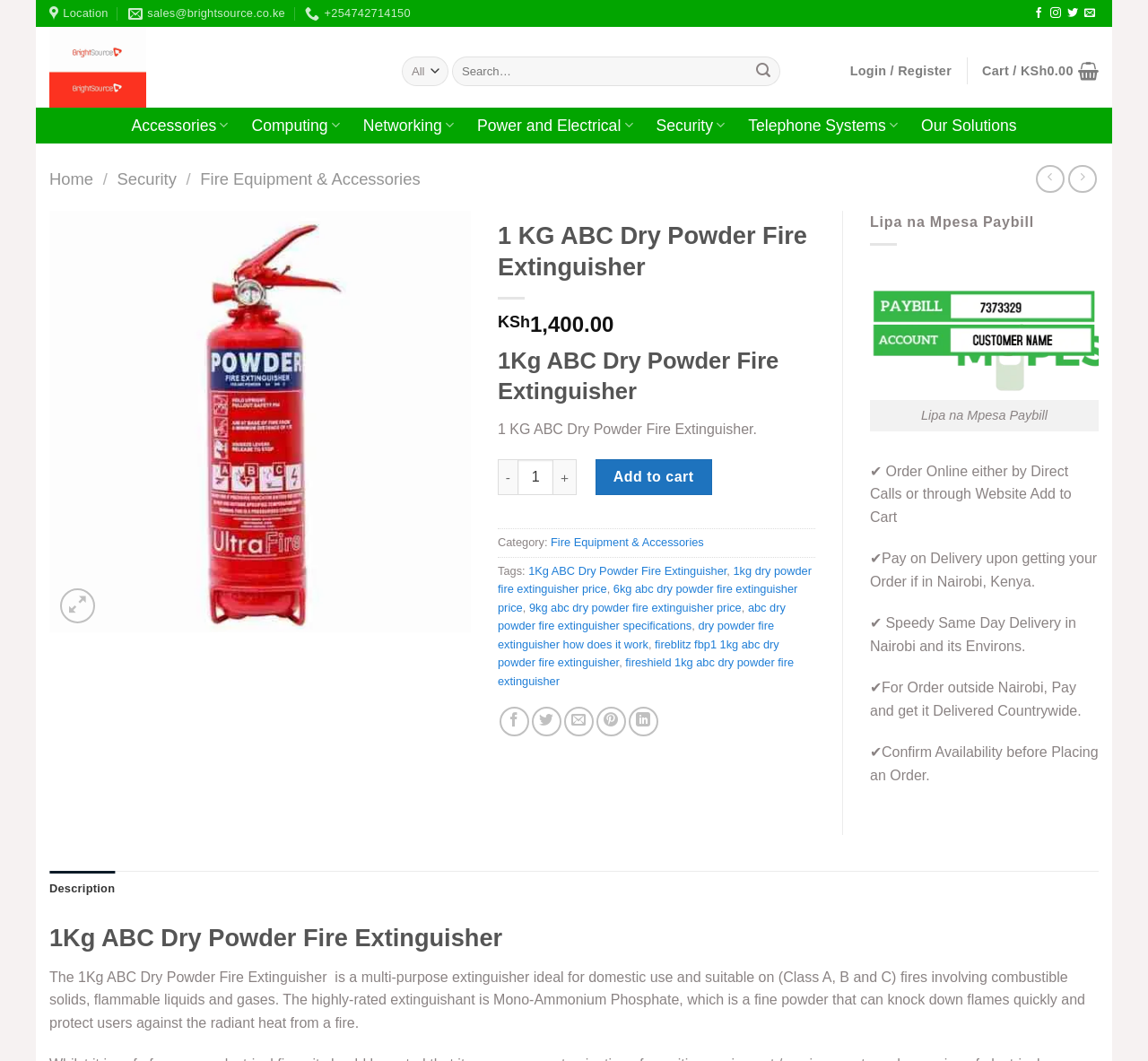Provide a short, one-word or phrase answer to the question below:
What is the category of the 1Kg ABC Dry Powder Fire Extinguisher?

Fire Equipment & Accessories